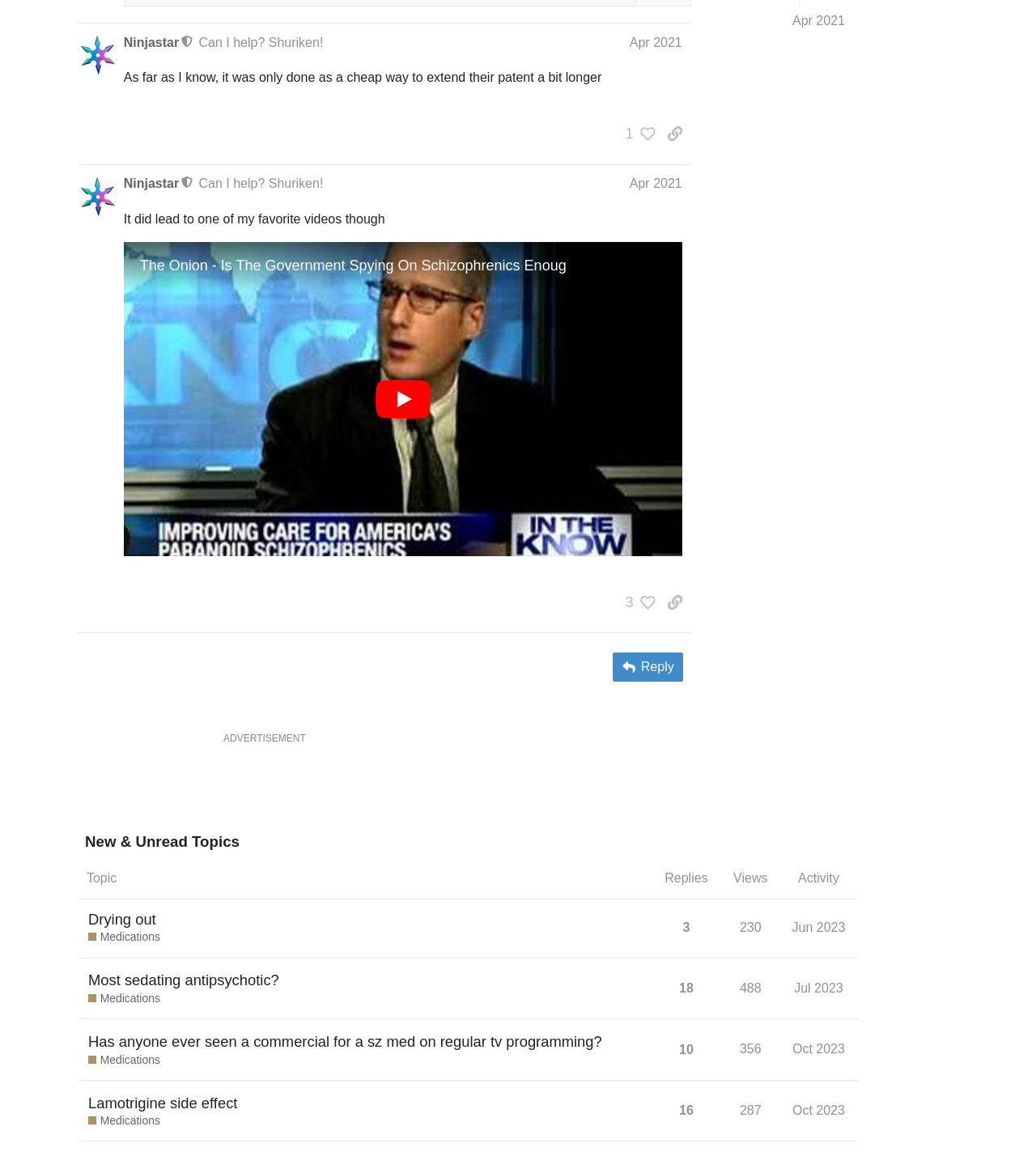Provide the bounding box coordinates in the format (top-left x, top-left y, bottom-right x, bottom-right y). All values are floating point numbers between 0 and 1. Determine the bounding box coordinate of the UI element described as: 16

[0.652, 0.948, 0.673, 0.98]